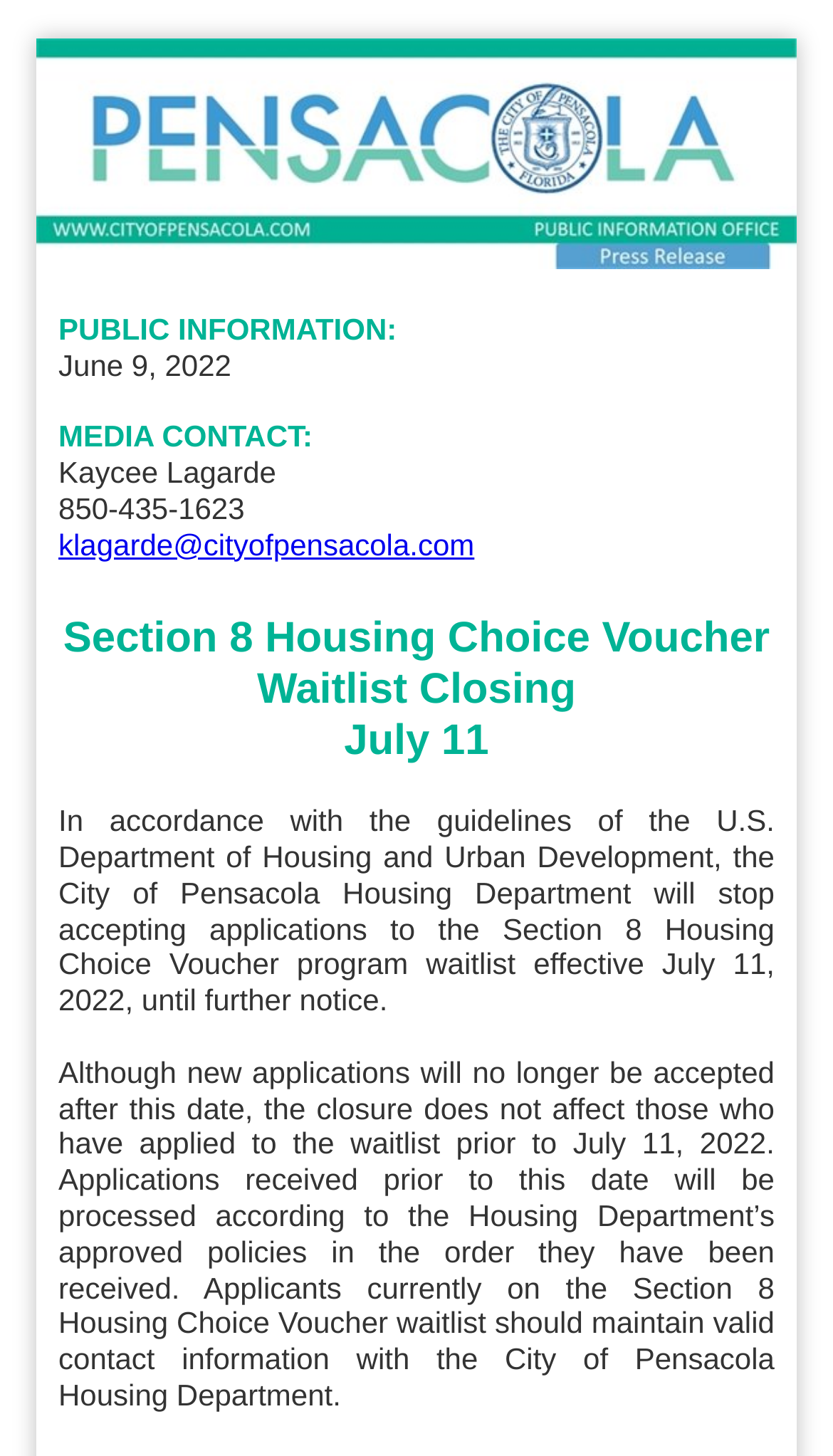Locate the bounding box of the UI element described in the following text: "alt="American Climate Partners logo"".

None